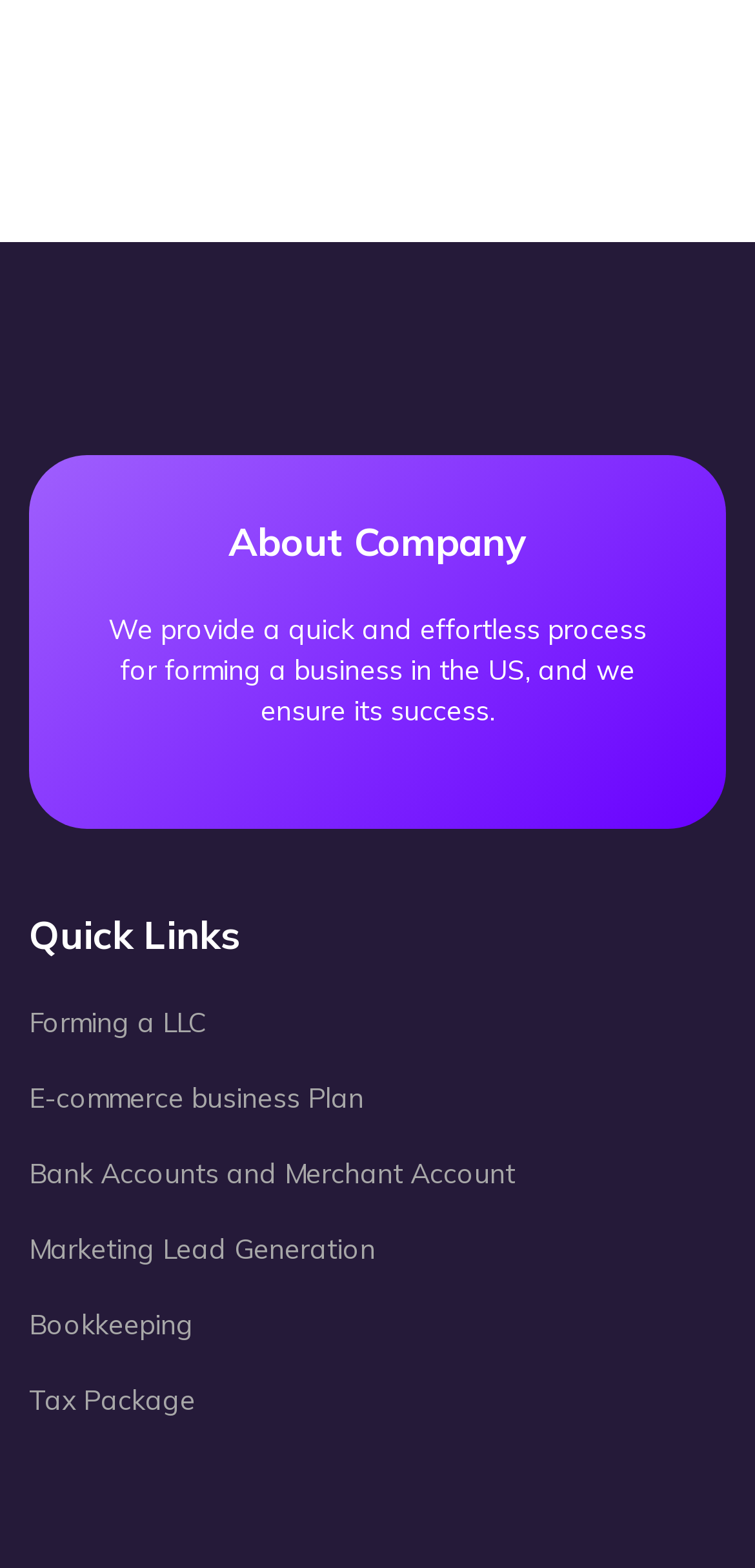How many quick links are available?
Refer to the image and provide a thorough answer to the question.

Under the heading 'Quick Links', there are six links listed: 'Forming a LLC', 'E-commerce business Plan', 'Bank Accounts and Merchant Account', 'Marketing Lead Generation', 'Bookkeeping', and 'Tax Package'. Therefore, there are six quick links available.